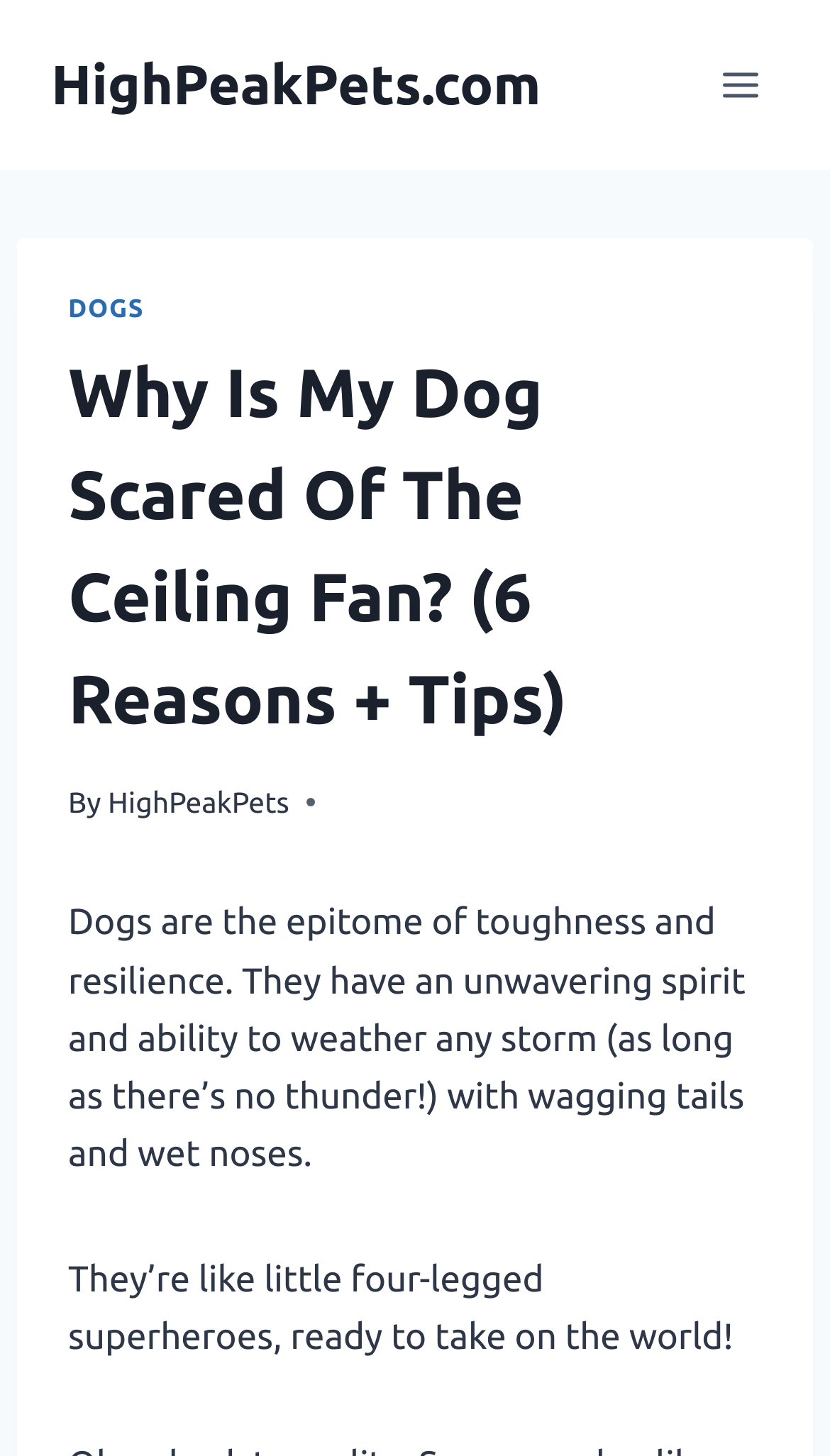Using floating point numbers between 0 and 1, provide the bounding box coordinates in the format (top-left x, top-left y, bottom-right x, bottom-right y). Locate the UI element described here: HighPeakPets

[0.13, 0.539, 0.348, 0.562]